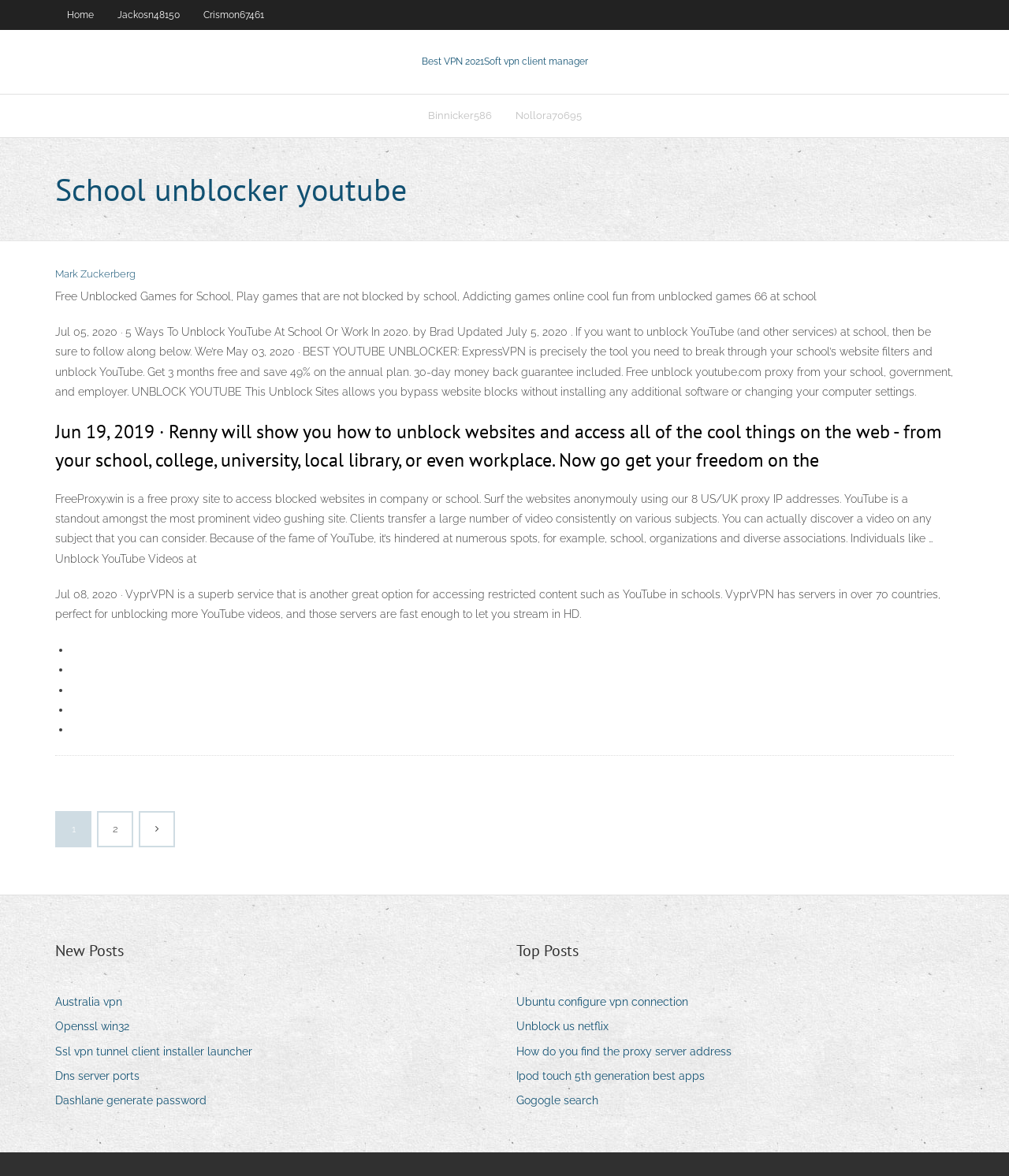Please locate the bounding box coordinates of the element's region that needs to be clicked to follow the instruction: "Click on the 'Mark Zuckerberg' link". The bounding box coordinates should be provided as four float numbers between 0 and 1, i.e., [left, top, right, bottom].

[0.055, 0.228, 0.134, 0.238]